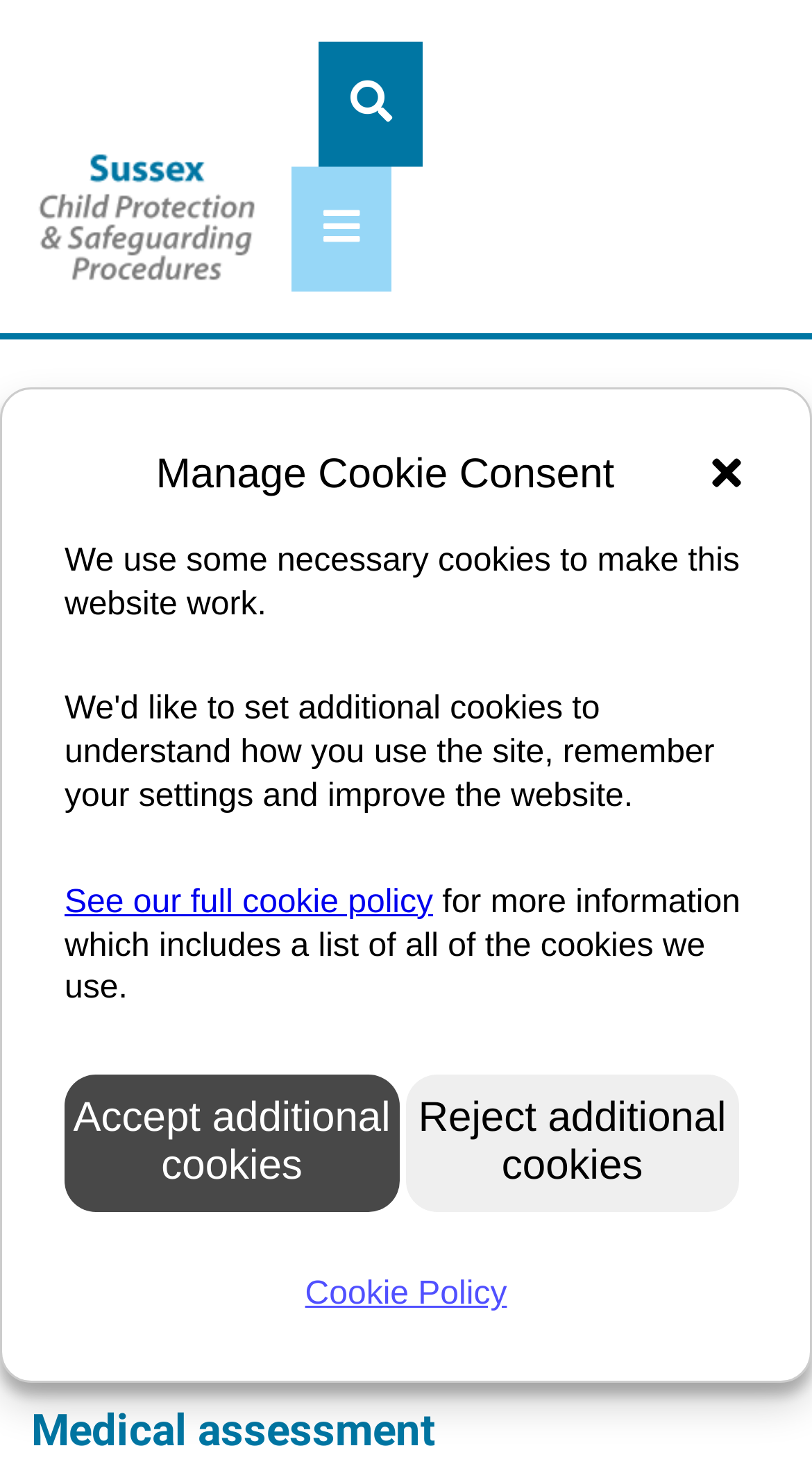Can you provide the bounding box coordinates for the element that should be clicked to implement the instruction: "View Glossary S"?

[0.569, 0.609, 0.71, 0.687]